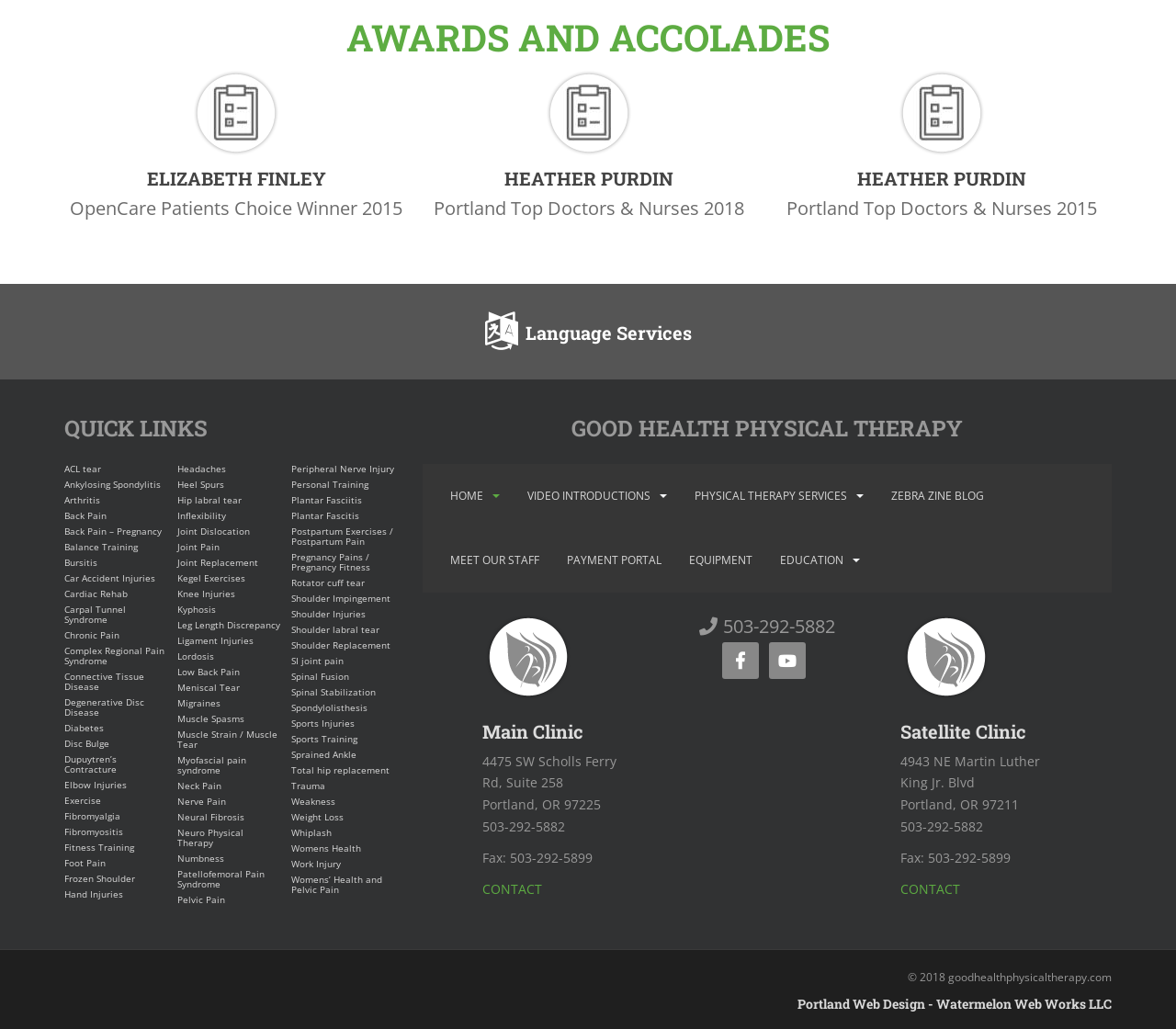Please locate the bounding box coordinates of the element that should be clicked to complete the given instruction: "View information on ACL tear".

[0.055, 0.451, 0.143, 0.466]